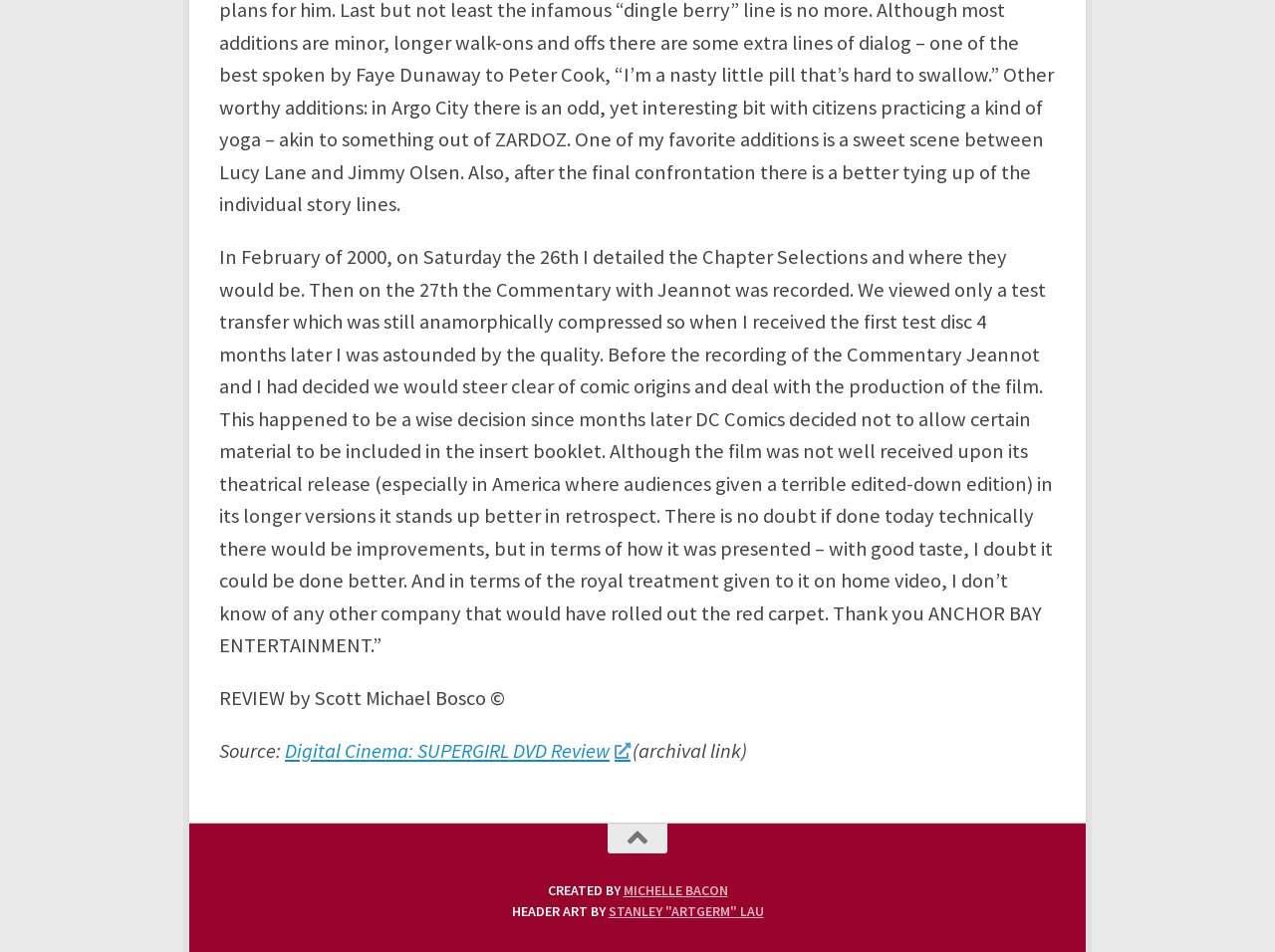What is the company thanked by the reviewer?
Using the screenshot, give a one-word or short phrase answer.

Anchor Bay Entertainment